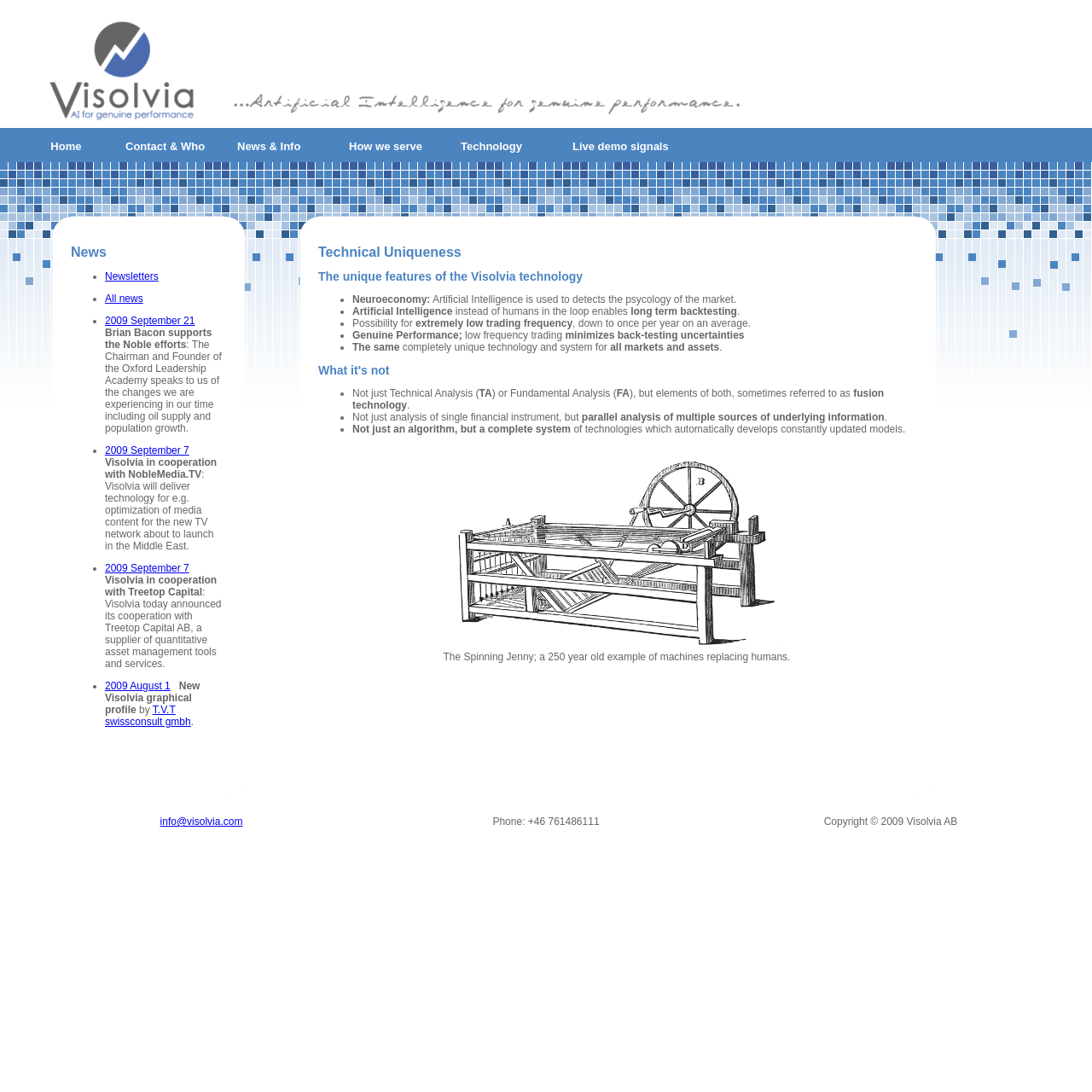Please identify the bounding box coordinates of the area that needs to be clicked to fulfill the following instruction: "click the link on the right."

None